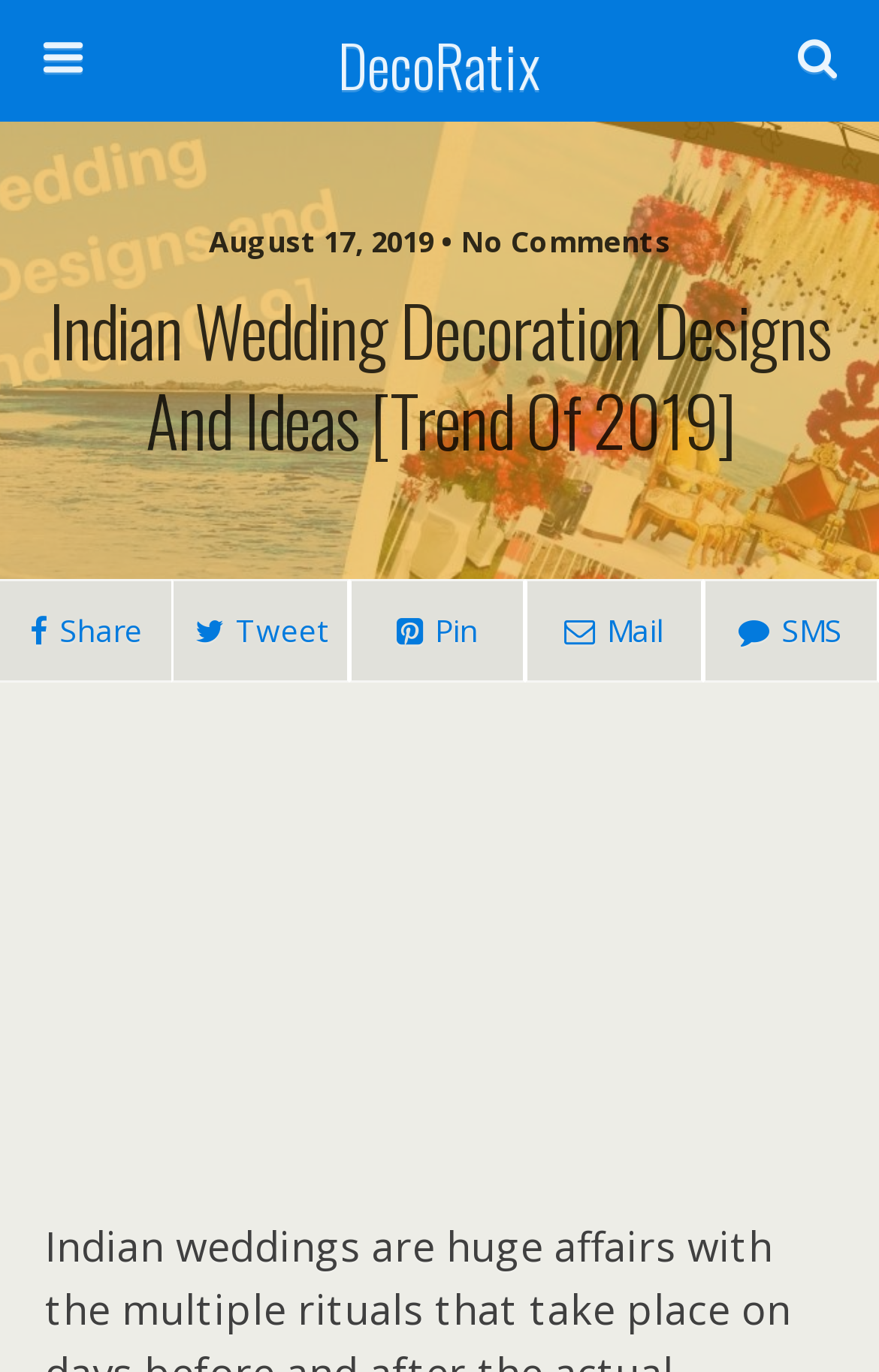Describe all significant elements and features of the webpage.

The webpage is about Indian wedding decoration designs and ideas, specifically highlighting the trends of 2019. At the top, there is a link to "DecoRatix" situated almost at the center of the page. Below it, a search bar is located, consisting of a textbox with a placeholder text "Search this website…" and a "Search" button to its right. 

To the right of the search bar, there is a static text displaying the date "August 17, 2019" along with "No Comments". The main heading "Indian Wedding Decoration Designs And Ideas [Trend Of 2019]" is prominently displayed below, spanning the entire width of the page.

On the left side, there are four social media links, one each for sharing, tweeting, pinning, and mailing, arranged vertically. Below these links, an advertisement is embedded in an iframe, taking up a significant portion of the page.